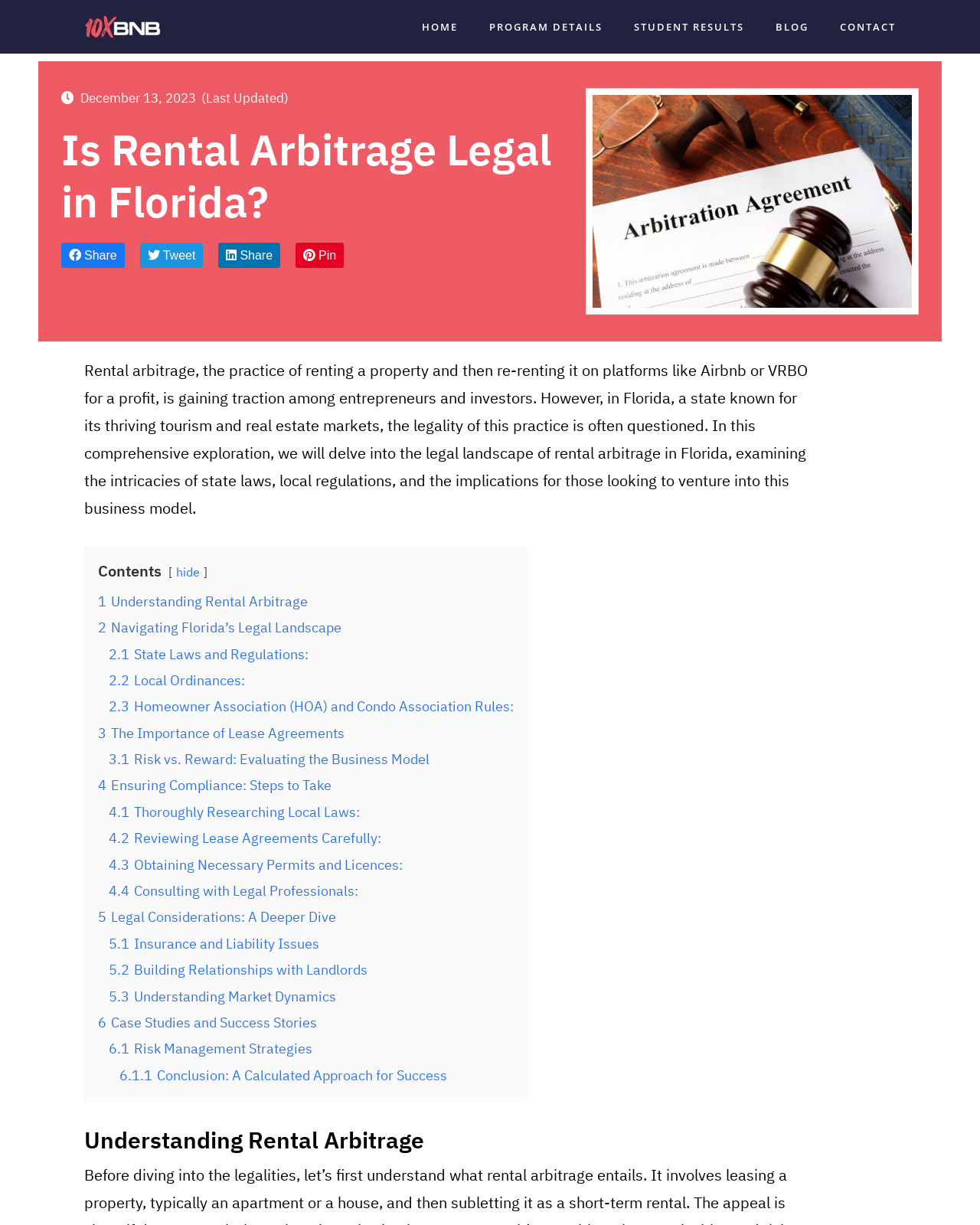Provide a comprehensive caption for the webpage.

This webpage is about the legality of rental arbitrage in Florida. At the top, there is a logo of "10XBNB" on the left, followed by a navigation menu with links to "HOME", "PROGRAM DETAILS", "STUDENT RESULTS", "BLOG", and "CONTACT". Below the navigation menu, there is a date "December 13, 2023" with a label "(Last Updated)" next to it.

The main content of the webpage starts with a heading "Is Rental Arbitrage Legal in Florida?" followed by social media sharing links. Below the heading, there is a large image related to the topic. The main article is divided into sections, with a table of contents on the left side, listing the sections "1 Understanding Rental Arbitrage", "2 Navigating Florida’s Legal Landscape", "3 The Importance of Lease Agreements", "4 Ensuring Compliance: Steps to Take", "5 Legal Considerations: A Deeper Dive", and "6 Case Studies and Success Stories". Each section has subheadings and links to specific topics.

The article itself is a comprehensive exploration of the legal landscape of rental arbitrage in Florida, covering state laws, local regulations, and the implications for entrepreneurs and investors. It also discusses the importance of lease agreements, ensuring compliance, and legal considerations. The webpage ends with a conclusion and a final heading "Understanding Rental Arbitrage".